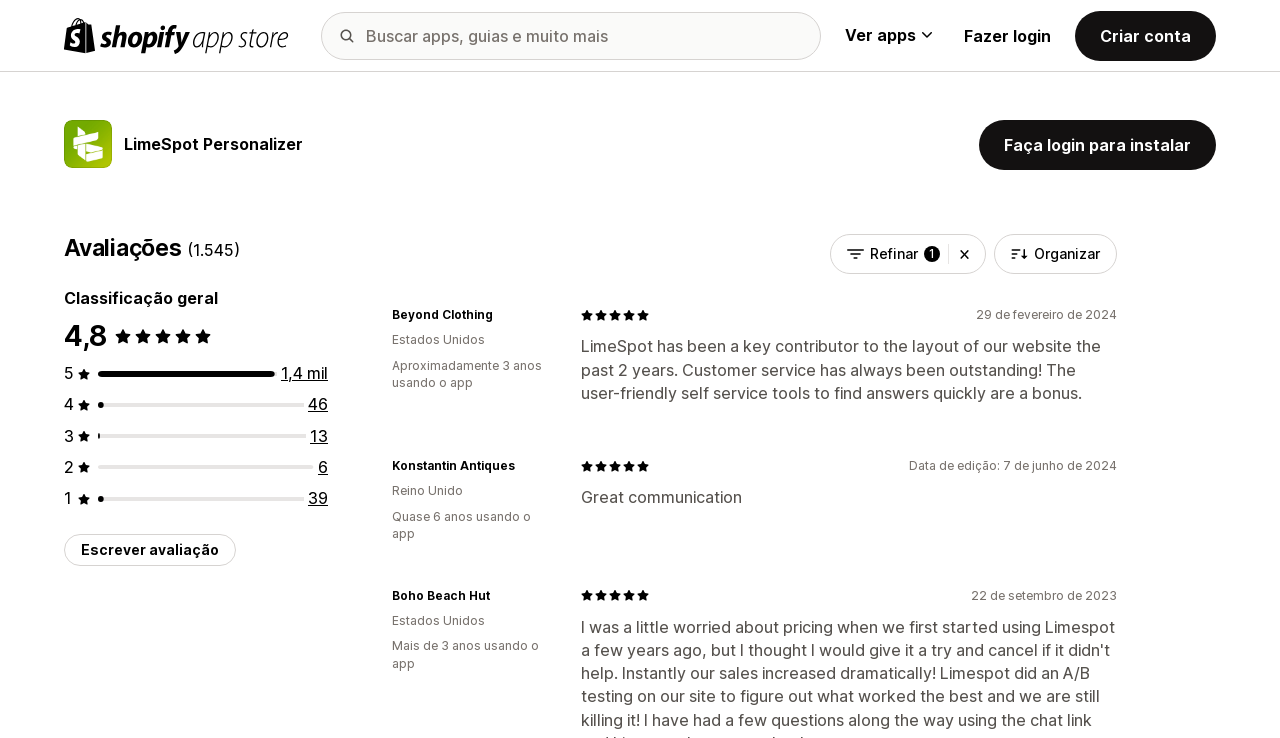For the given element description Organizar, determine the bounding box coordinates of the UI element. The coordinates should follow the format (top-left x, top-left y, bottom-right x, bottom-right y) and be within the range of 0 to 1.

[0.777, 0.317, 0.873, 0.371]